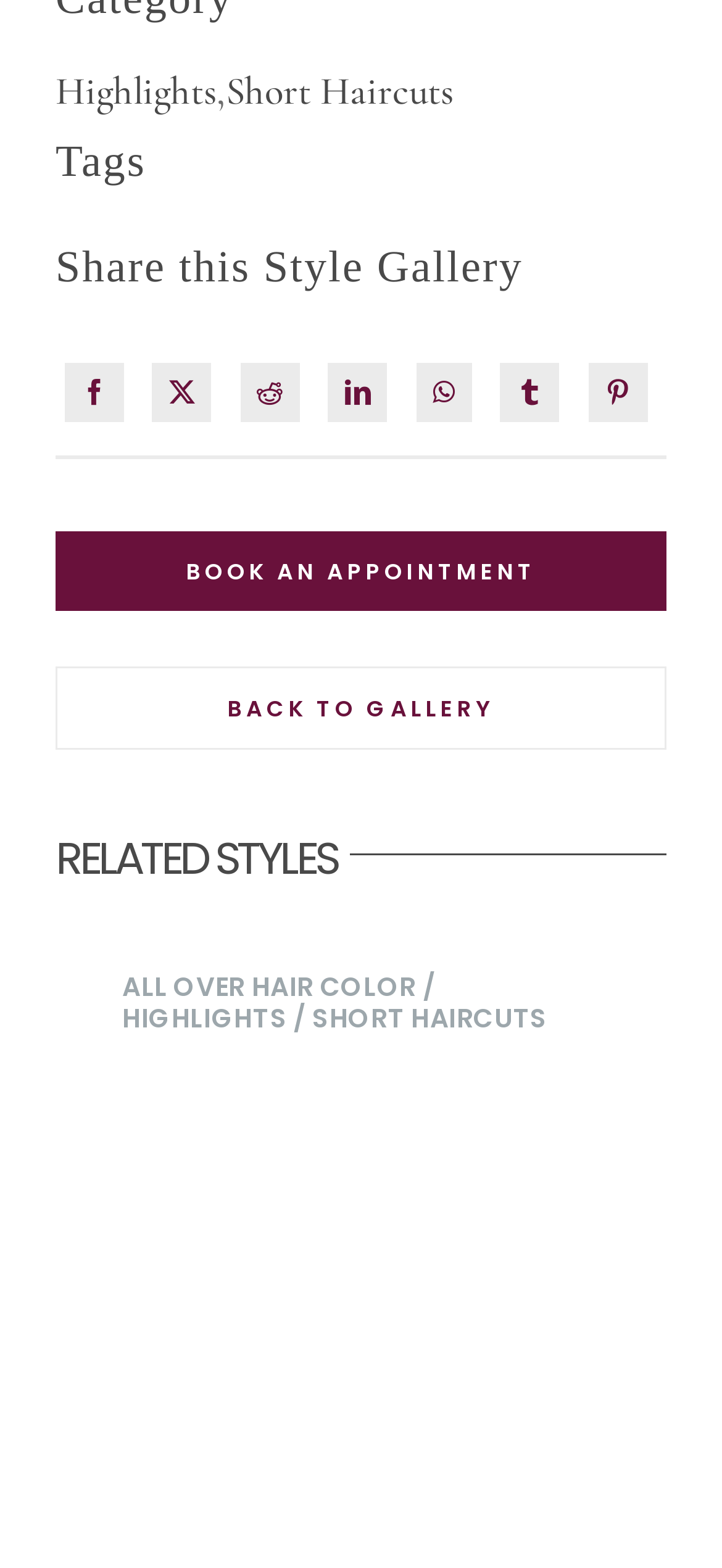Determine the bounding box coordinates of the clickable region to follow the instruction: "Go back to gallery".

[0.077, 0.425, 0.923, 0.478]